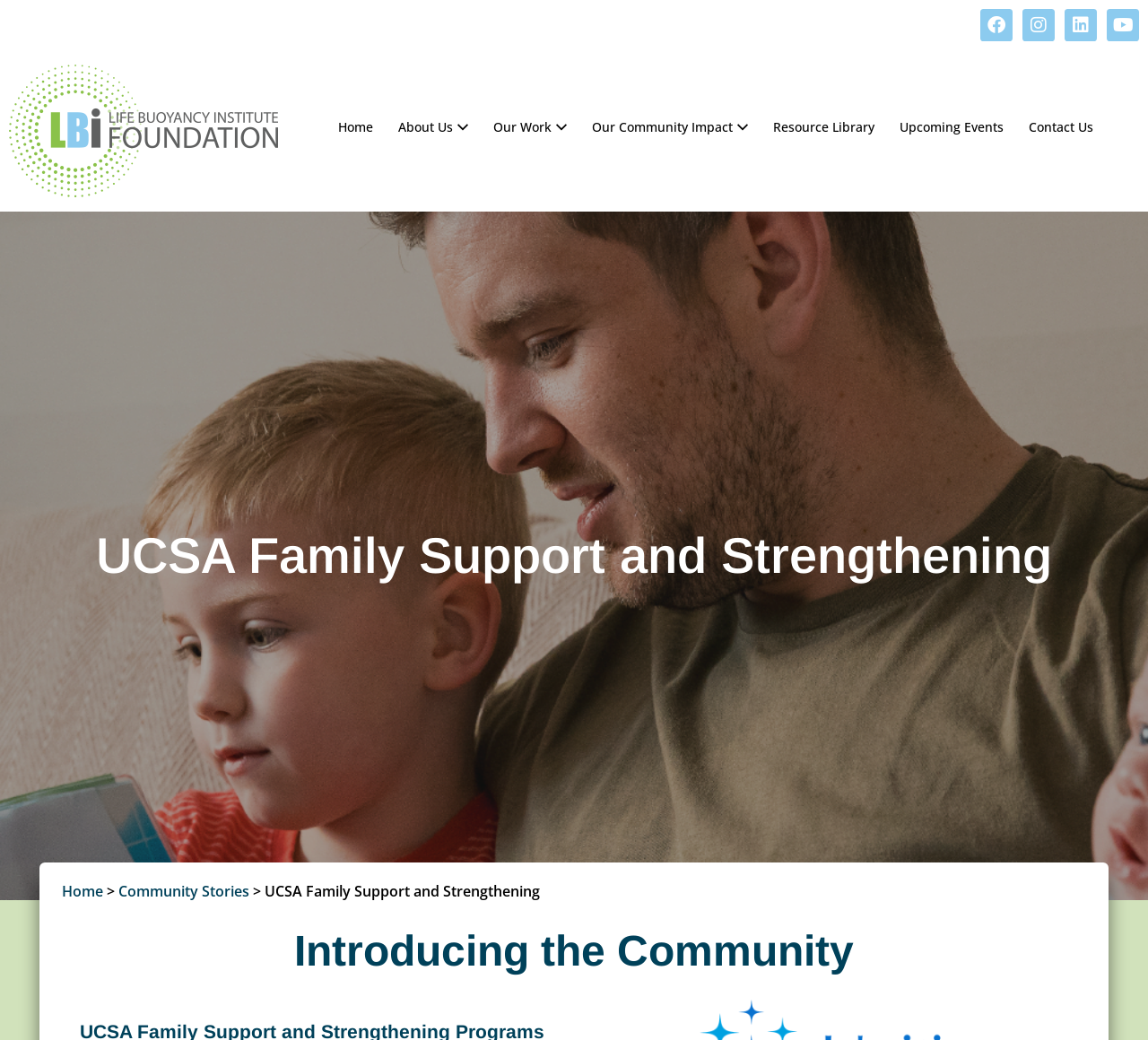Please identify the bounding box coordinates of the element that needs to be clicked to perform the following instruction: "Go to Home page".

[0.283, 0.091, 0.336, 0.153]